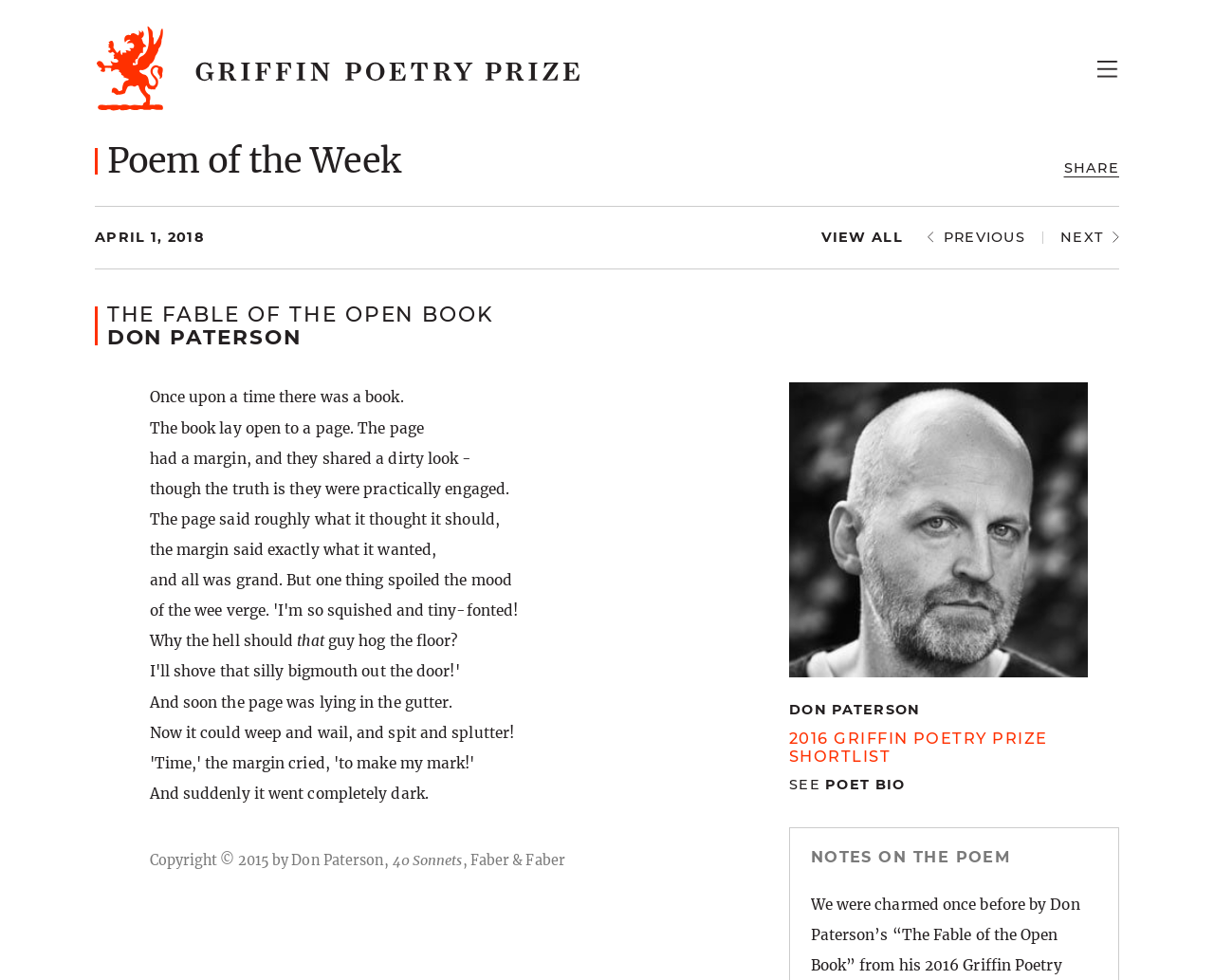Please mark the clickable region by giving the bounding box coordinates needed to complete this instruction: "Click the Griffin Poetry Prize logo".

[0.078, 0.026, 0.486, 0.113]